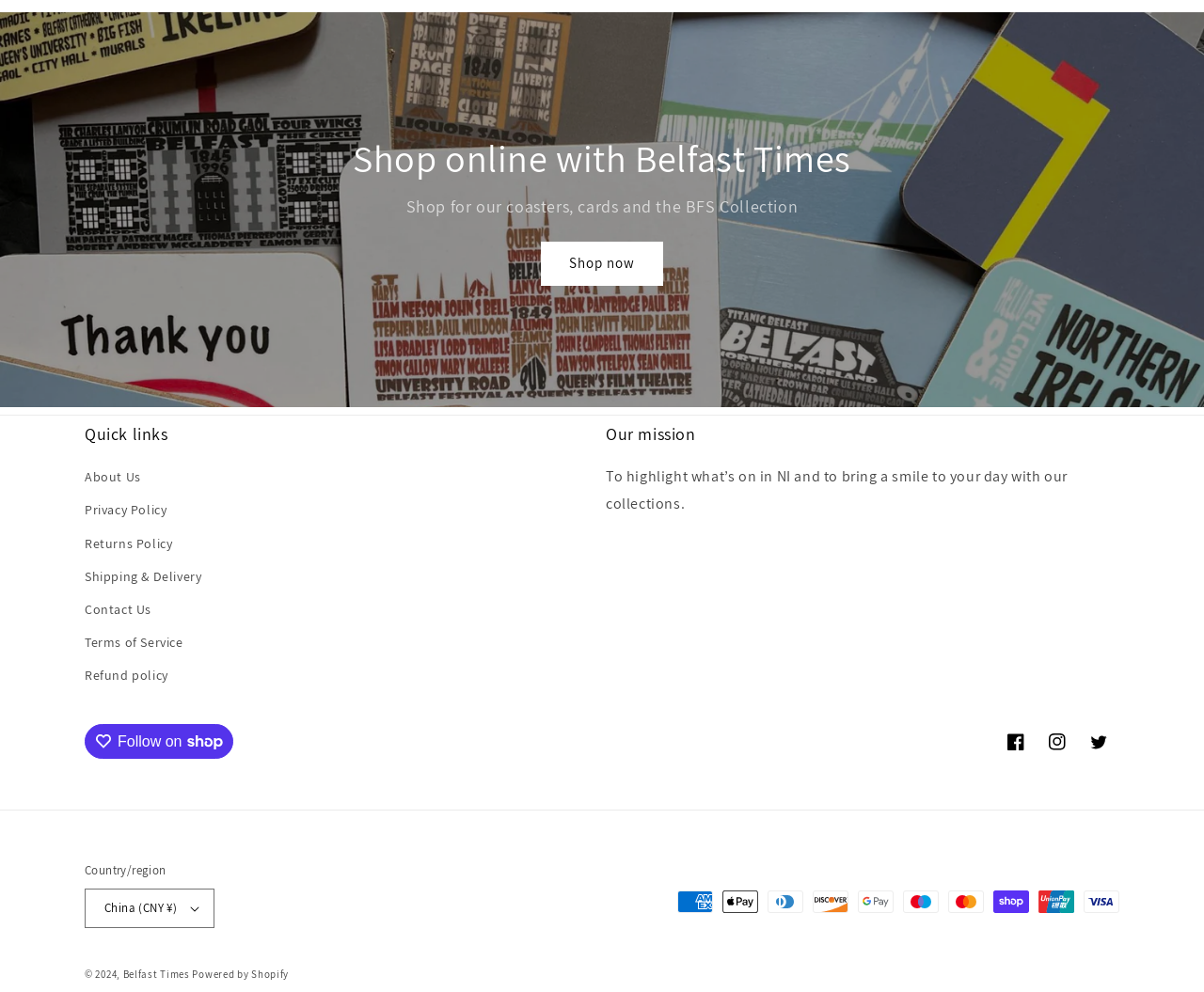Provide a thorough and detailed response to the question by examining the image: 
What social media platforms are available?

The presence of links to Facebook, Instagram, and Twitter at the bottom of the page indicates that these social media platforms are available for users to follow the company.